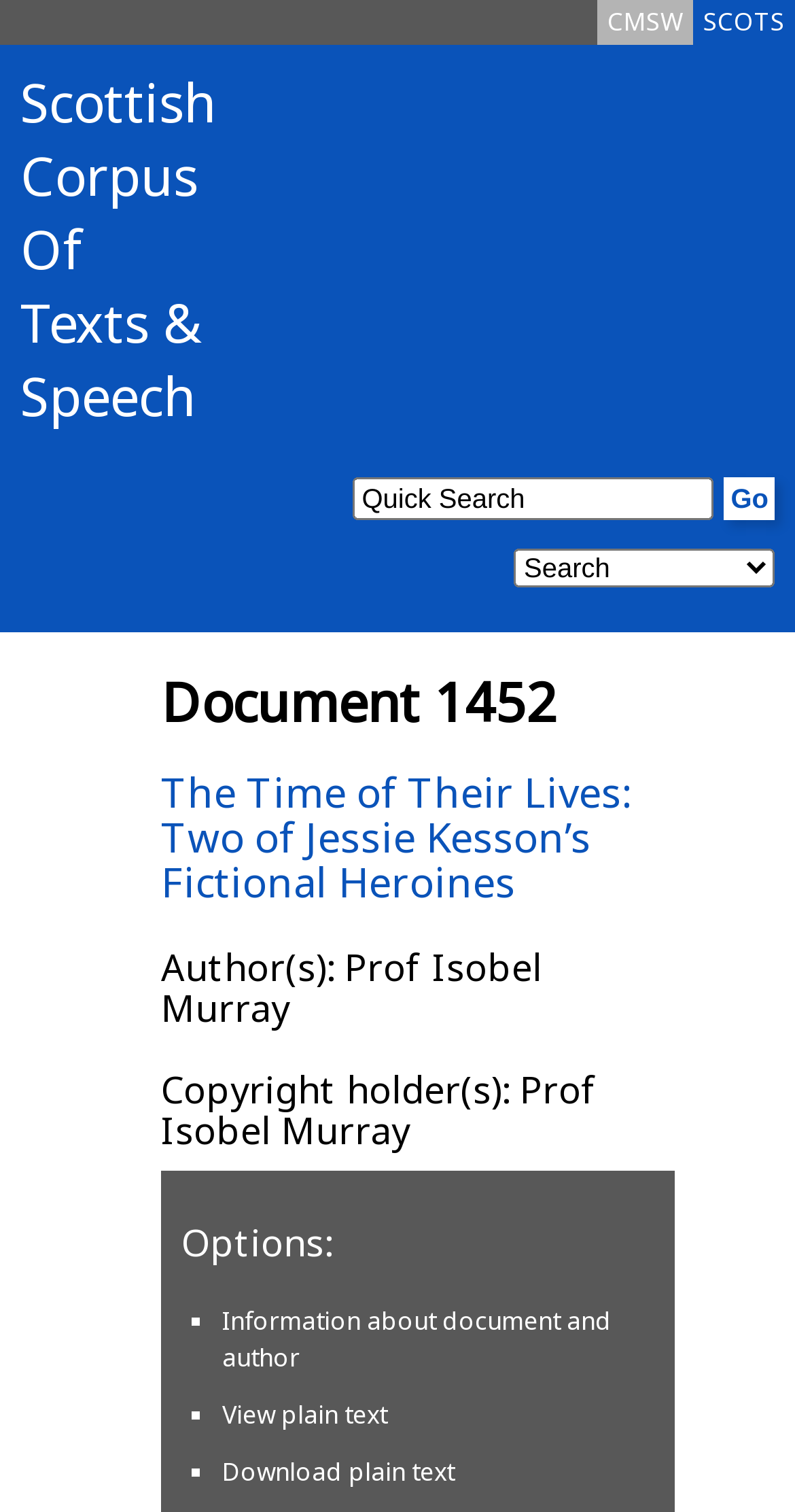Please specify the bounding box coordinates for the clickable region that will help you carry out the instruction: "Download the plain text".

[0.279, 0.962, 0.572, 0.985]